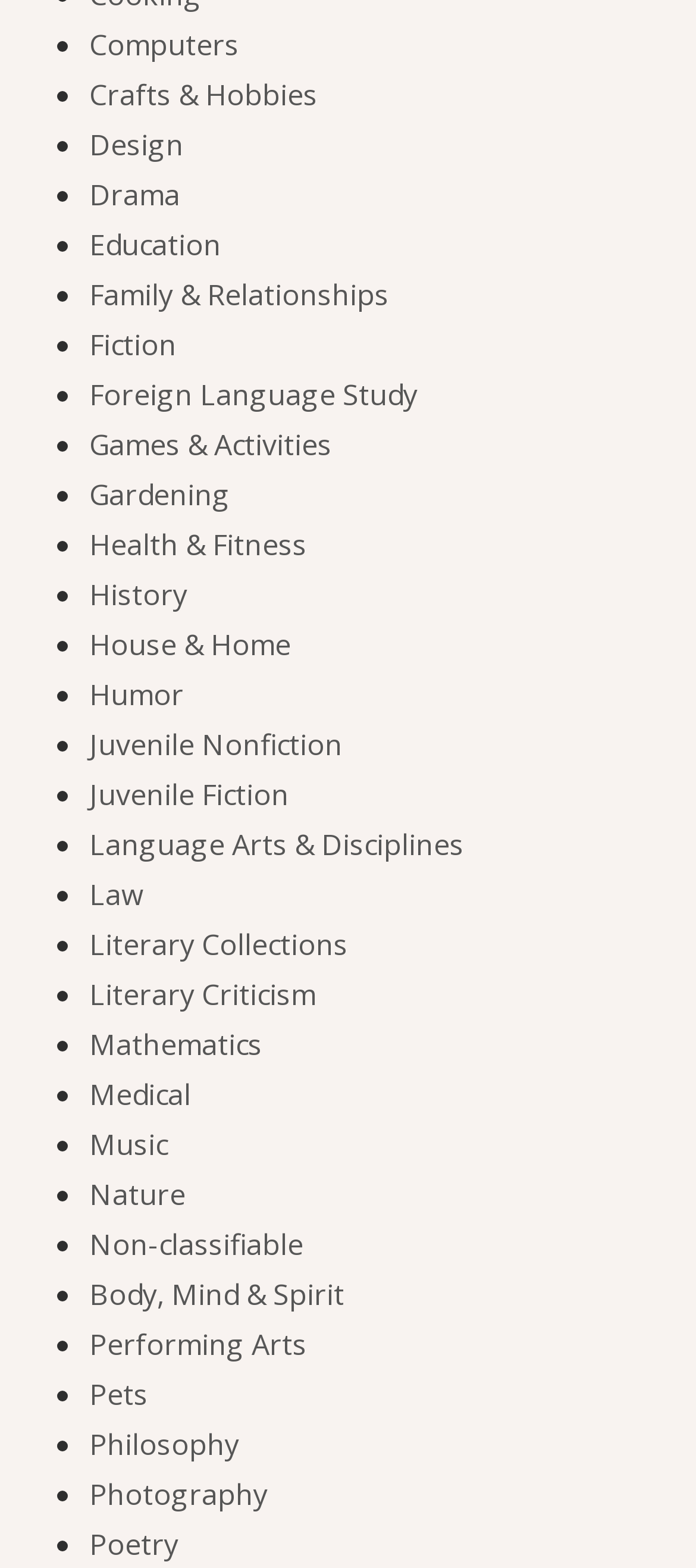Locate the bounding box of the UI element described by: "Language Arts & Disciplines" in the given webpage screenshot.

[0.128, 0.526, 0.667, 0.551]